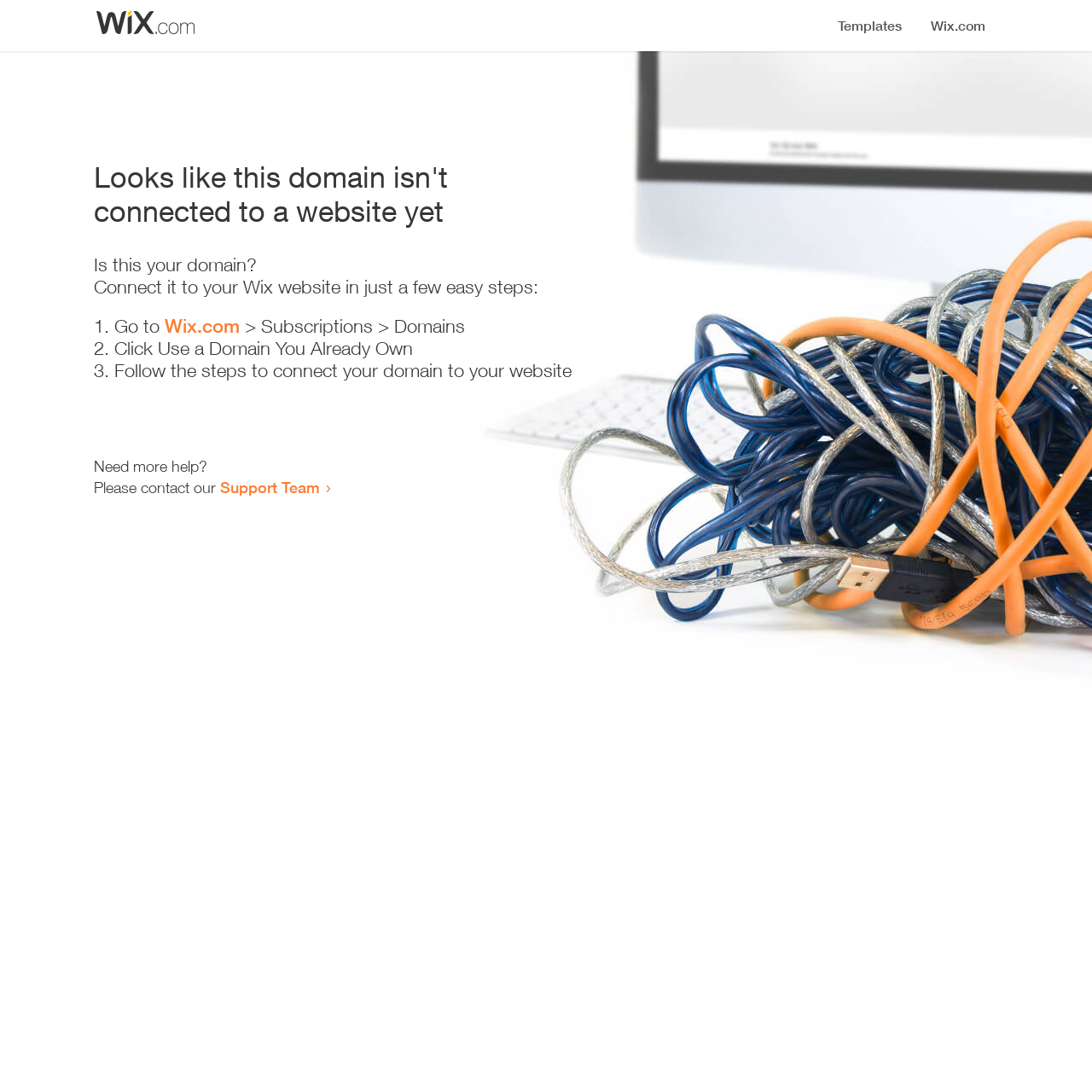What is the purpose of the link 'Wix.com'?
Relying on the image, give a concise answer in one word or a brief phrase.

To connect domain